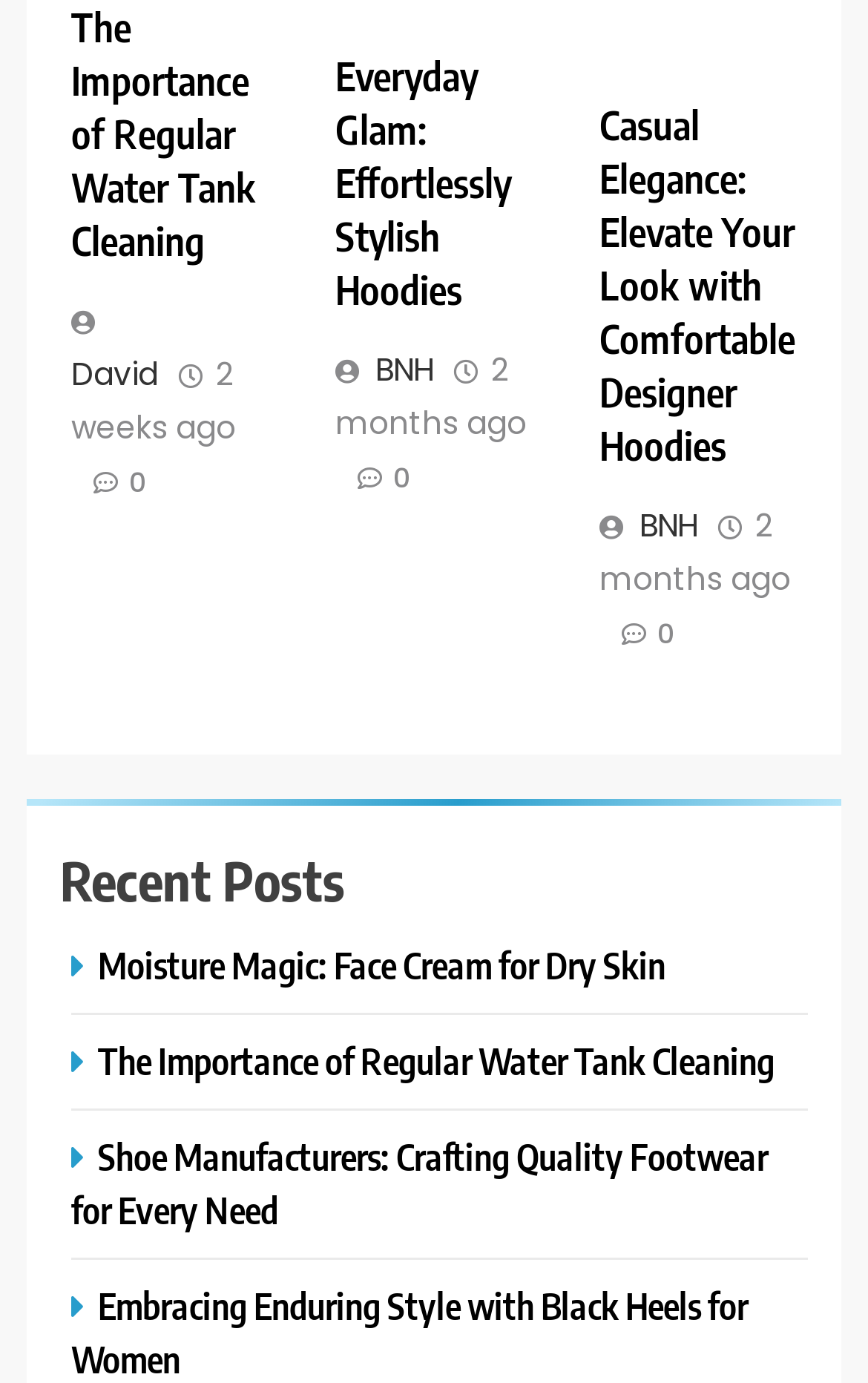Find the bounding box coordinates of the element to click in order to complete this instruction: "View the post by David". The bounding box coordinates must be four float numbers between 0 and 1, denoted as [left, top, right, bottom].

[0.082, 0.215, 0.2, 0.286]